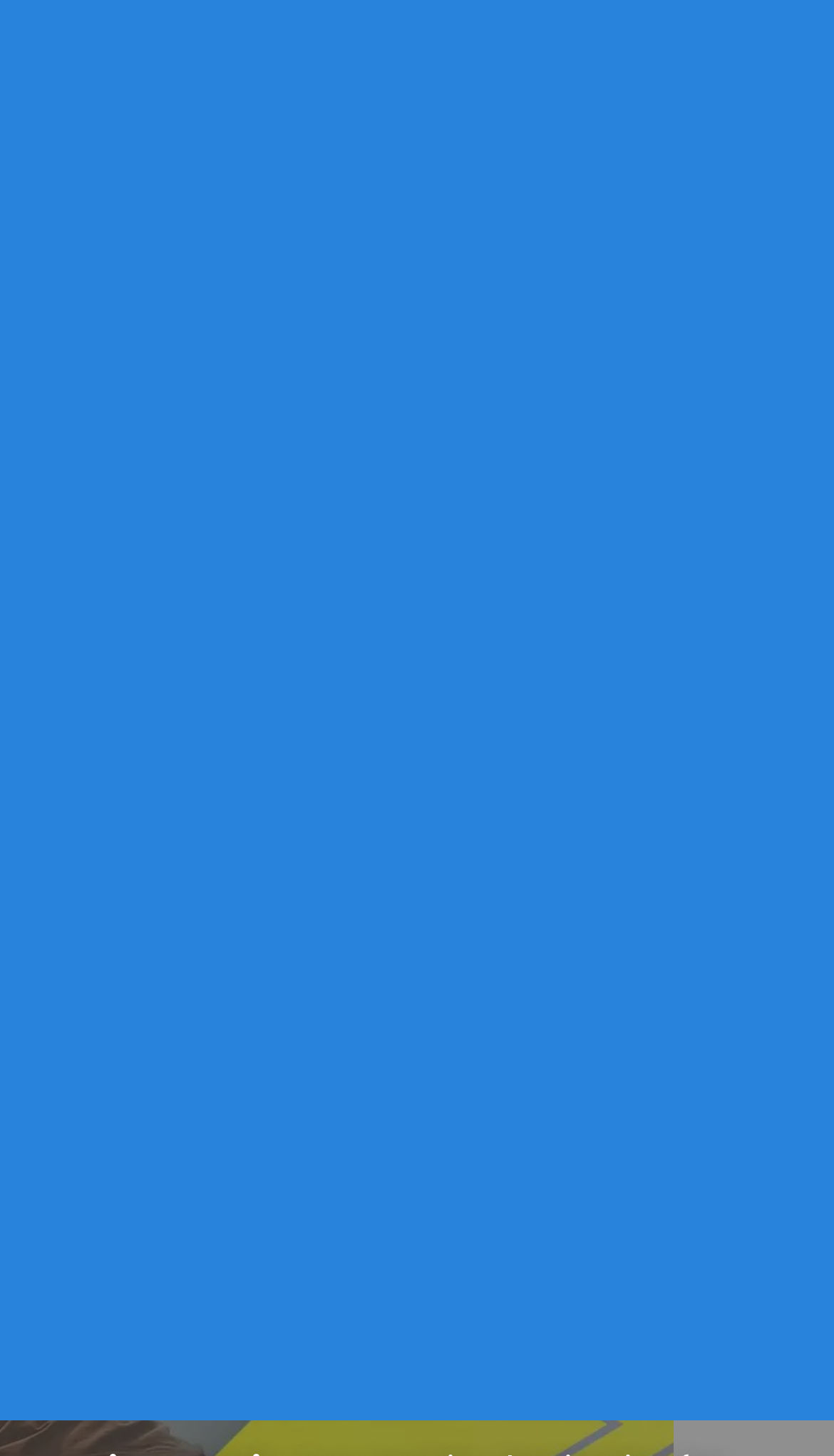Find the UI element described as: "GET IN TOUCH" and predict its bounding box coordinates. Ensure the coordinates are four float numbers between 0 and 1, [left, top, right, bottom].

[0.05, 0.505, 0.95, 0.574]